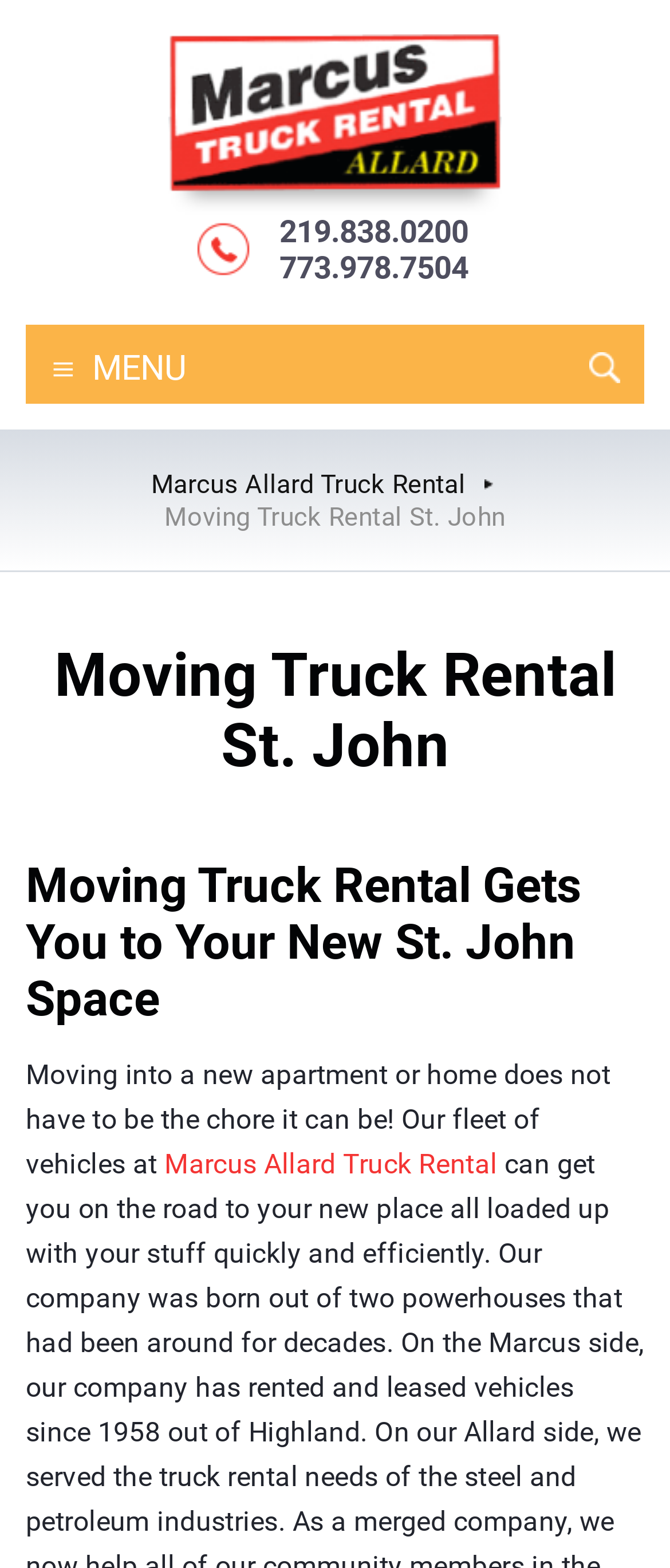Identify the first-level heading on the webpage and generate its text content.

Moving Truck Rental St. John